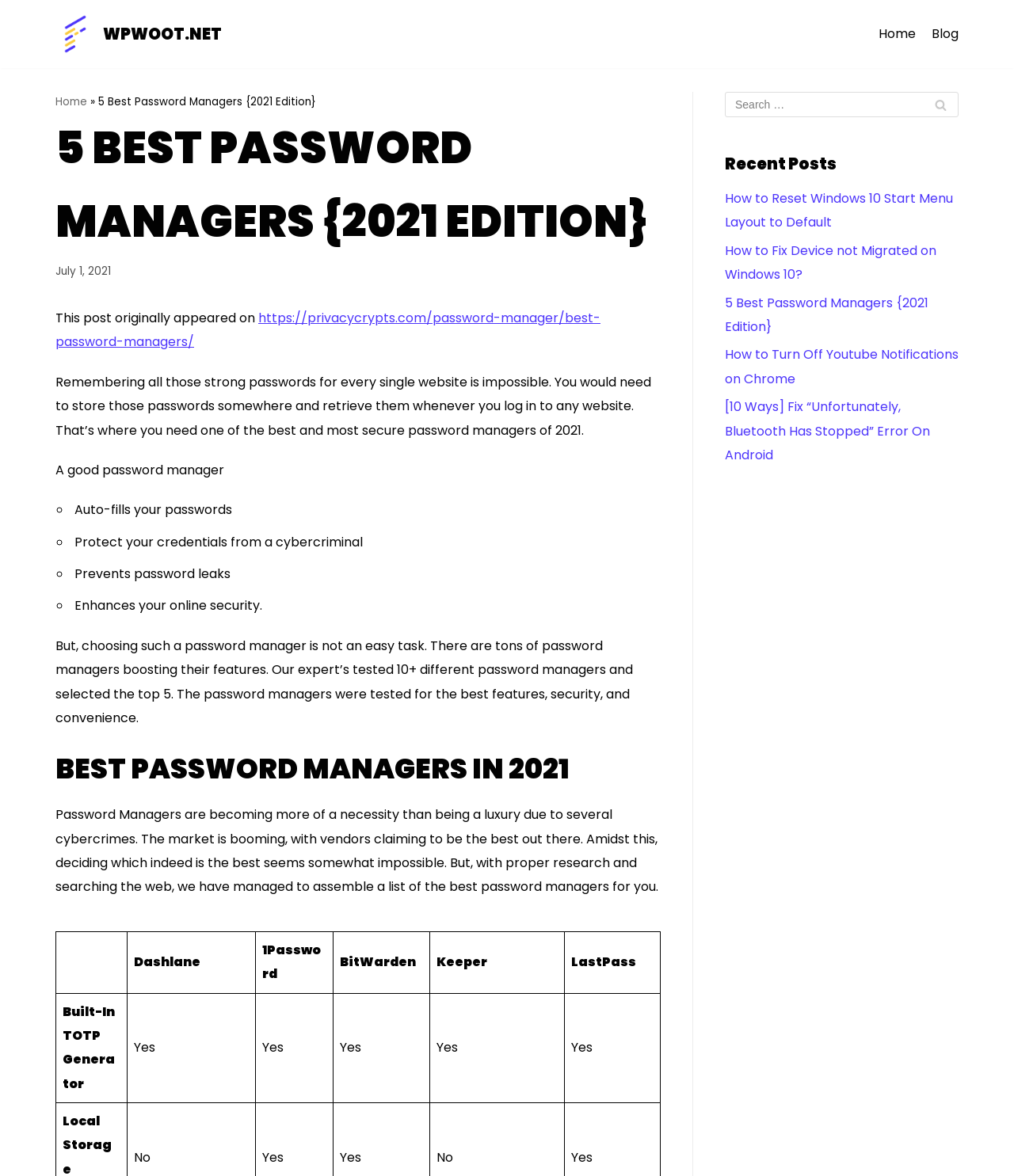Please identify the bounding box coordinates of the clickable region that I should interact with to perform the following instruction: "Click on the 'Technical SEO' link". The coordinates should be expressed as four float numbers between 0 and 1, i.e., [left, top, right, bottom].

None